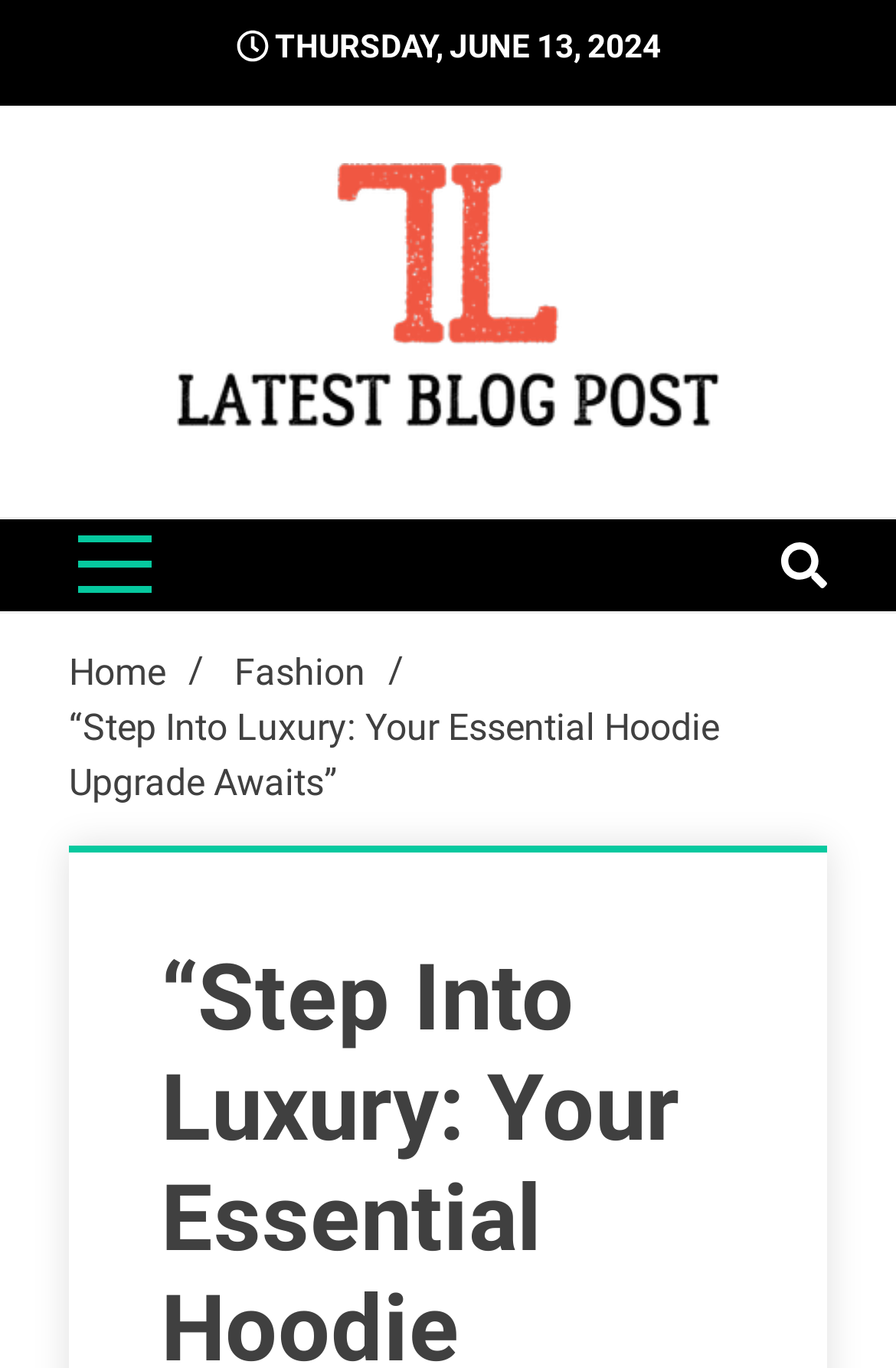What is the title of the latest blog post?
Look at the screenshot and give a one-word or phrase answer.

LatestBlogPost